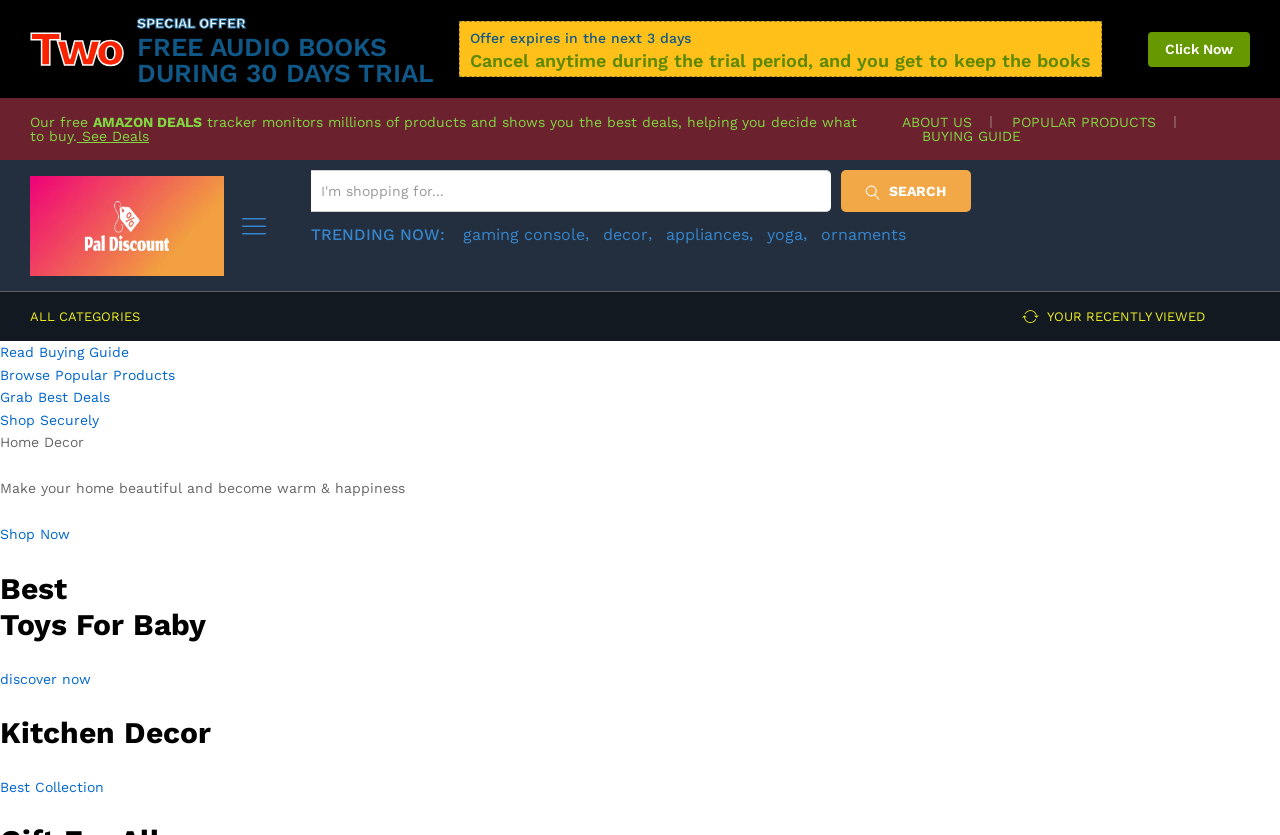Generate an in-depth caption that captures all aspects of the webpage.

The webpage is an Amazon Discount Store, featuring various sections and links to explore. At the top, there is a heading "Two" followed by a special offer announcement "FREE AUDIO BOOKS DURING 30 DAYS TRIAL" with a deadline of "Offer expires in the next 3 days". Below this, there is a heading "Cancel anytime during the trial period, and you get to keep the books" and a call-to-action link "Click Now".

On the left side, there is a section with the title "Our free AMAZON DEALS" that describes the service as a tracker monitoring millions of products to show the best deals. There are links to "See Deals", "ABOUT US", "POPULAR PRODUCTS", and "BUYING GUIDE" nearby.

In the middle, there is a search bar with a placeholder text "I'm shopping for..." and a search icon button. Above the search bar, there is a link to "Amazon Discount Store" with an accompanying image. To the right of the search bar, there is a section titled "TRENDING NOW:" with links to various categories such as "gaming console", "decor", "appliances", "yoga", and "ornaments".

Further down, there is a section titled "YOUR RECENTLY VIEWED" with a heading and several links to "Read Buying Guide", "Browse Popular Products", "Grab Best Deals", and "Shop Securely". Below this, there are sections dedicated to "Home Decor" and "Best Toys For Baby", each with descriptive text and a call-to-action link "Shop Now" and "discover now", respectively. Finally, there is a section for "Kitchen Decor" with a link to "Best Collection".